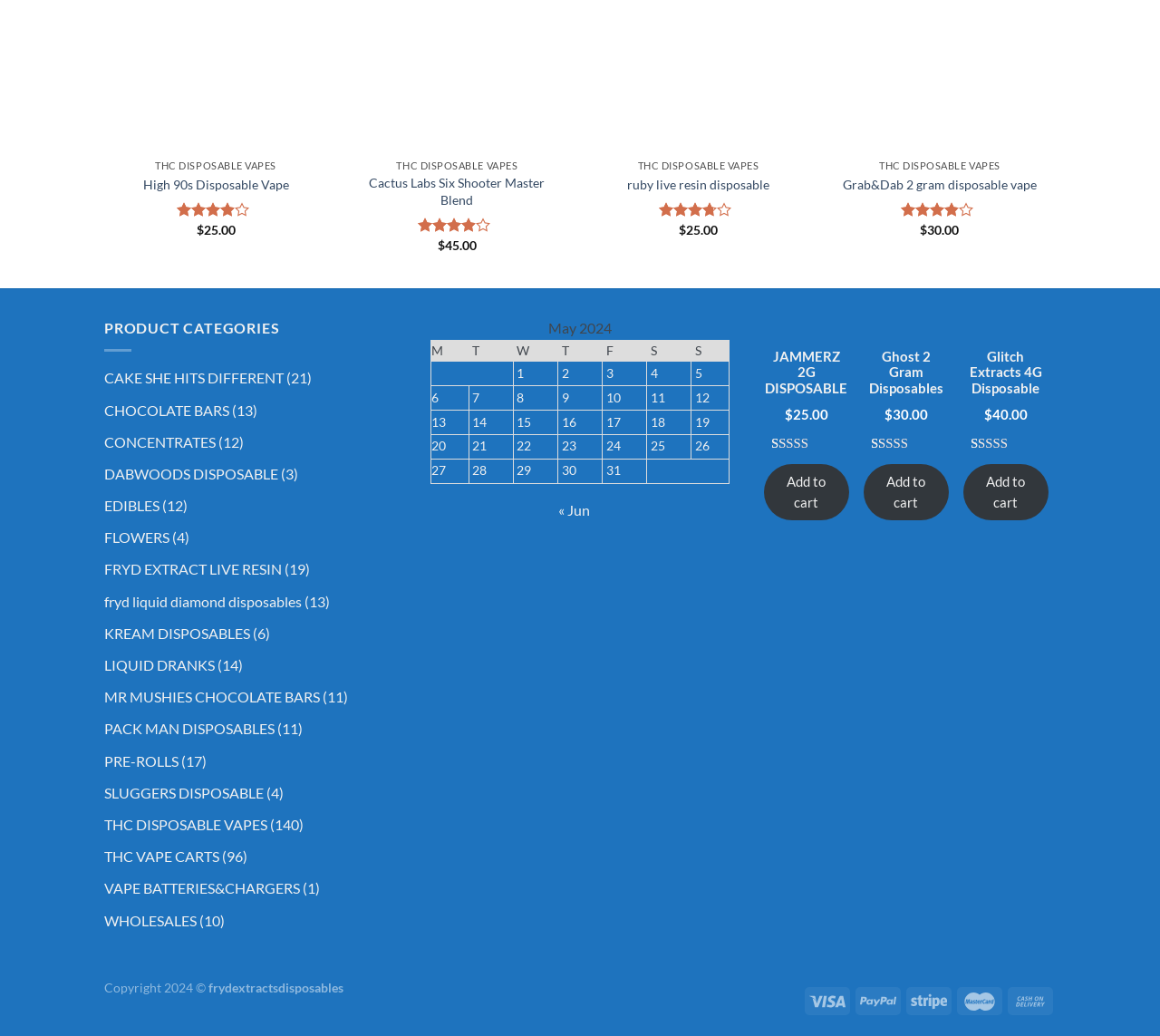Please identify the bounding box coordinates of the clickable area that will allow you to execute the instruction: "Check the rating of Cactus Labs Six Shooter Master Blend".

[0.36, 0.21, 0.428, 0.224]